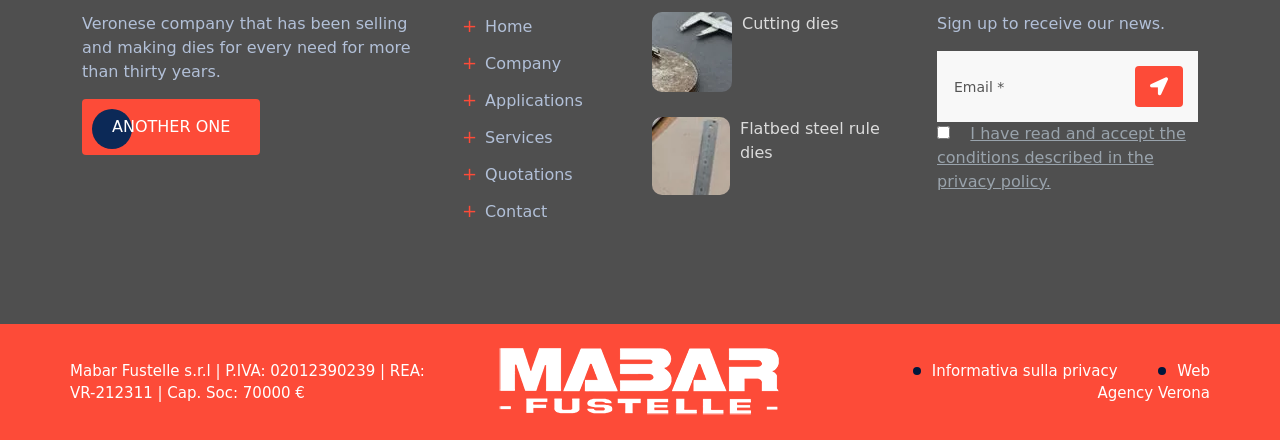Refer to the image and provide an in-depth answer to the question:
What is the topic of the link 'Cutting dies'?

I found two link elements with the text 'Cutting dies', which are likely related to the company's products or services. The first link is accompanied by an image, and the second link is a duplicate of the first one. Based on the context, I infer that the topic of these links is related to dies for every need, as mentioned in the static text element at the top of the page.